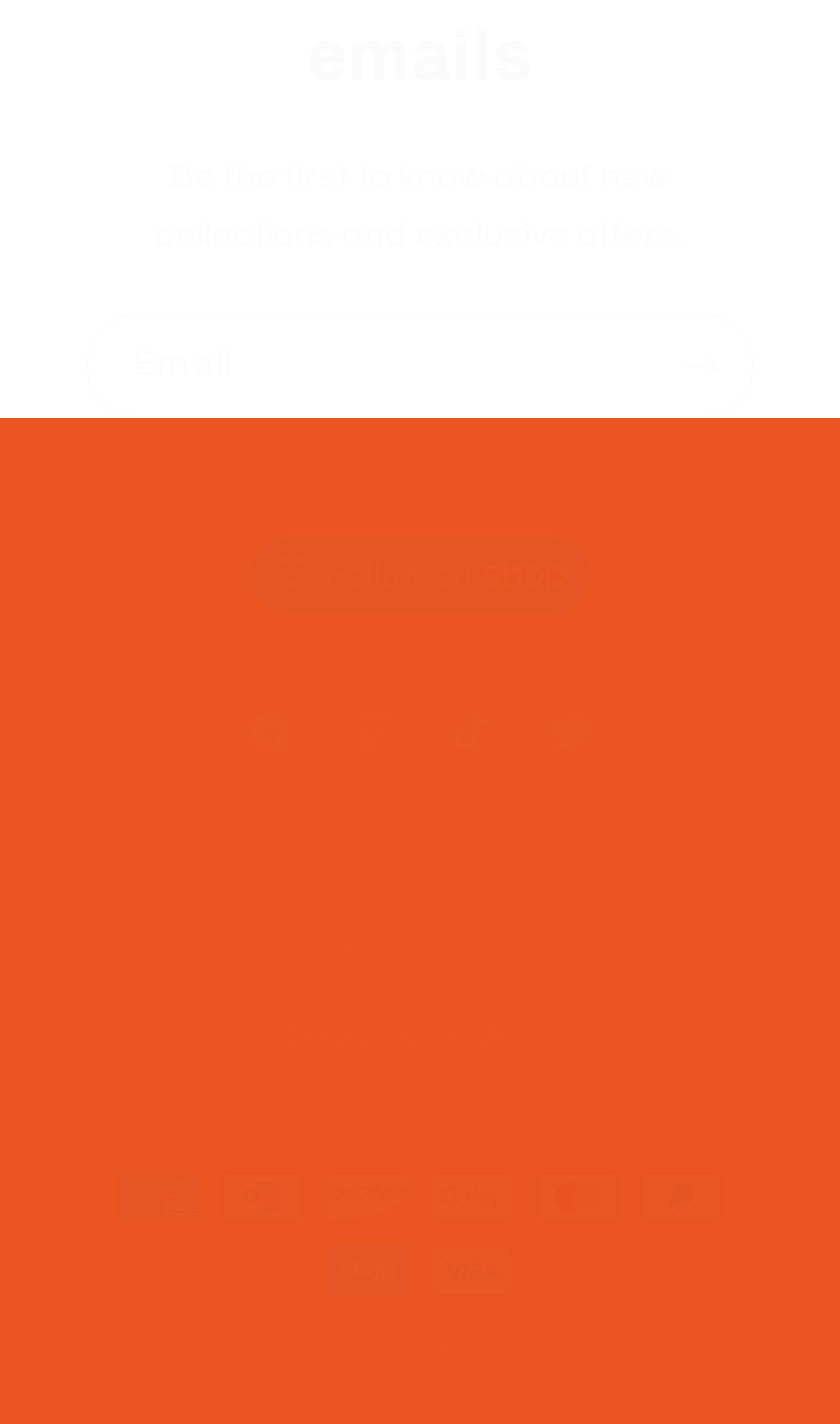Identify the bounding box for the described UI element. Provide the coordinates in (top-left x, top-left y, bottom-right x, bottom-right y) format with values ranging from 0 to 1: parent_node: Email aria-label="Subscribe" name="commit"

[0.776, 0.22, 0.895, 0.294]